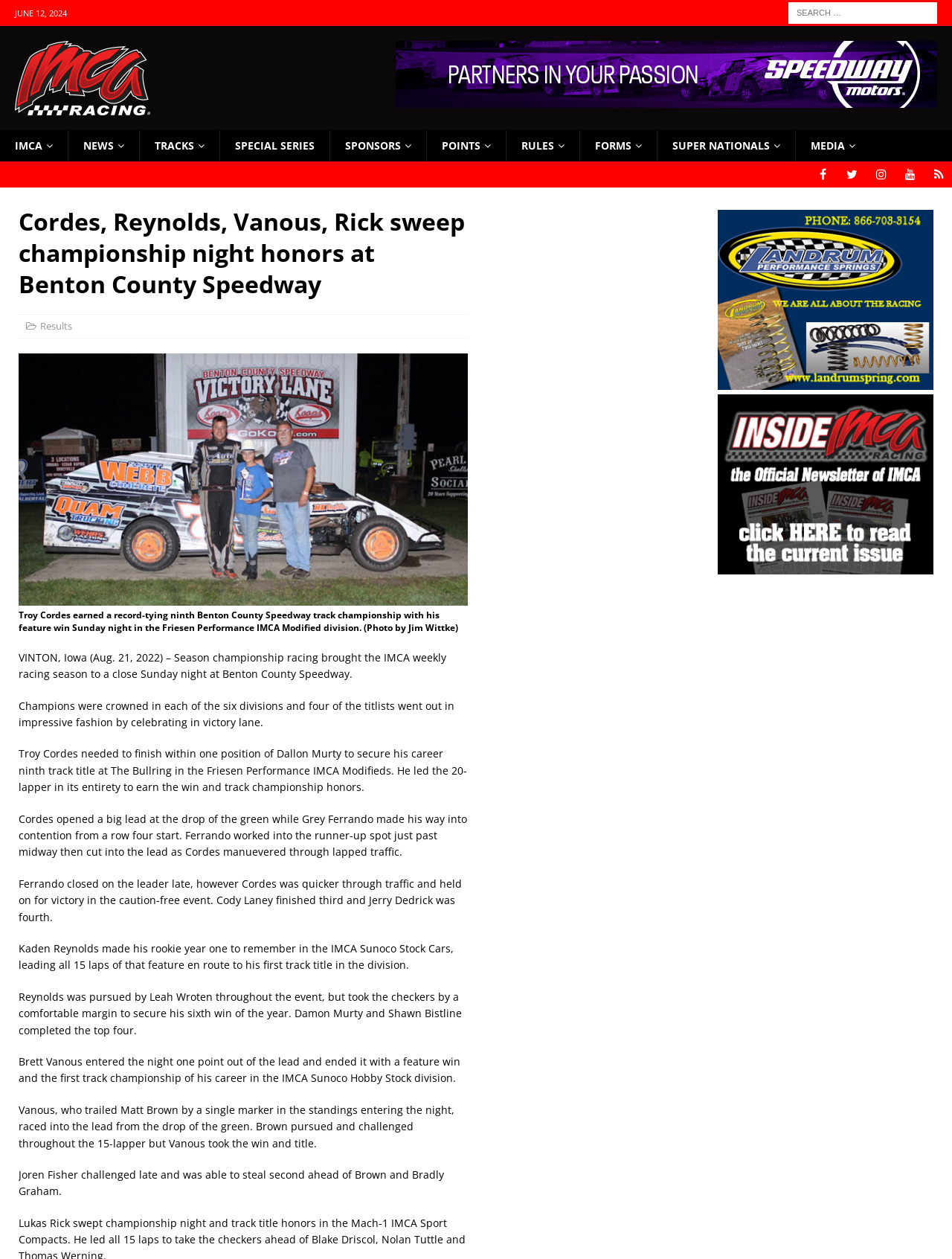Who won the IMCA Sunoco Stock Cars feature?
Based on the image, answer the question with a single word or brief phrase.

Kaden Reynolds